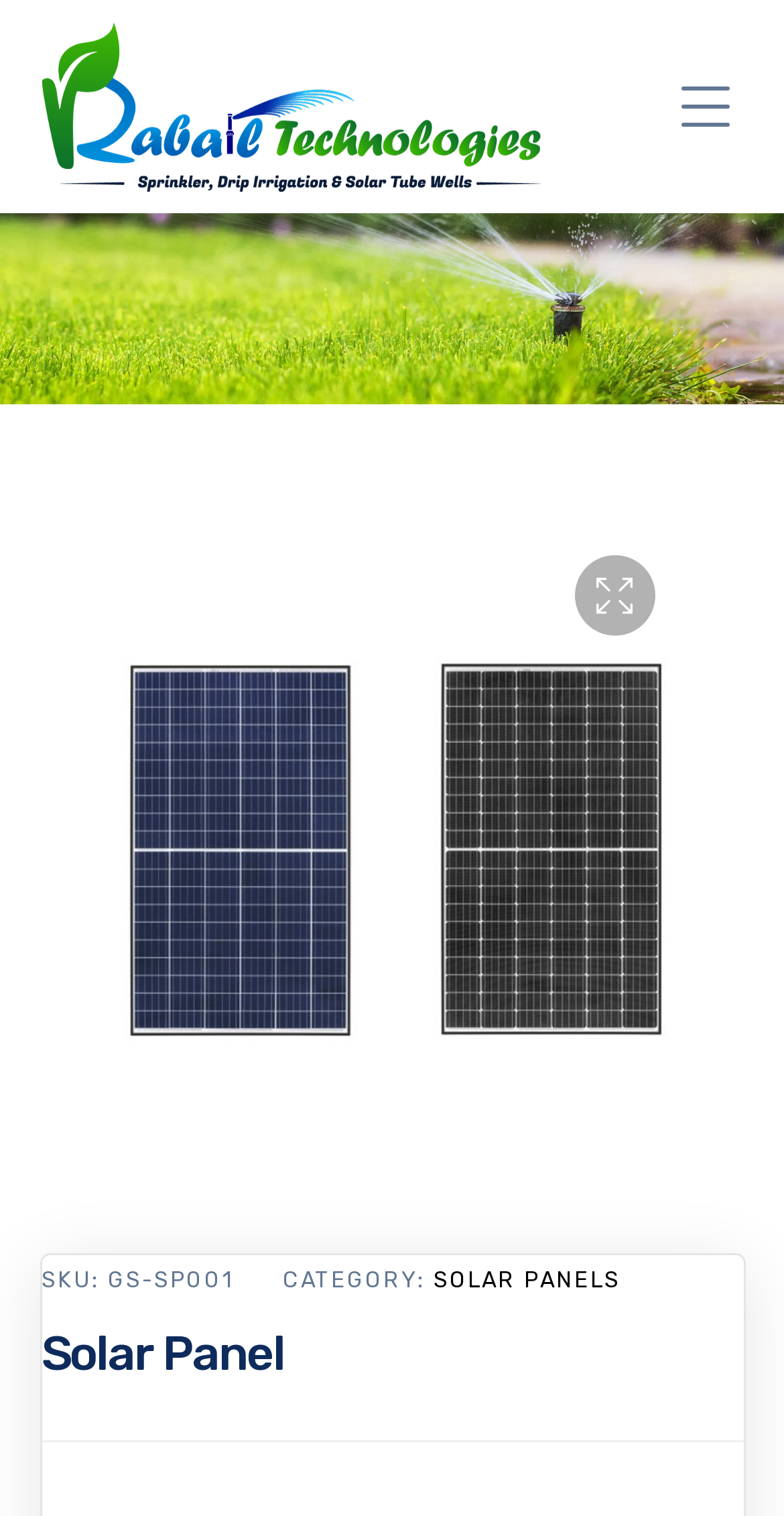Write a detailed summary of the webpage.

The webpage is about solar panels, specifically highlighting the features of a particular model. At the top left, there is a logo image and a link to "Drip Sprinkler Irrigation" with a similar text link below it. On the top right, there is a search icon represented by a magnifying glass emoji. 

Below the logo, there is a large section that takes up most of the page, containing information about the solar panel. Within this section, there is a heading that reads "Solar Panel" at the top. Below the heading, there are three lines of text: "SKU: GS-SP001" and "CATEGORY: SOLAR PANELS". 

The webpage also has a link to "SOLAR PANELS" category at the bottom of the section. There is no prominent call-to-action button or any other interactive elements besides the search icon and the links. The overall content is focused on providing details about the solar panel product.